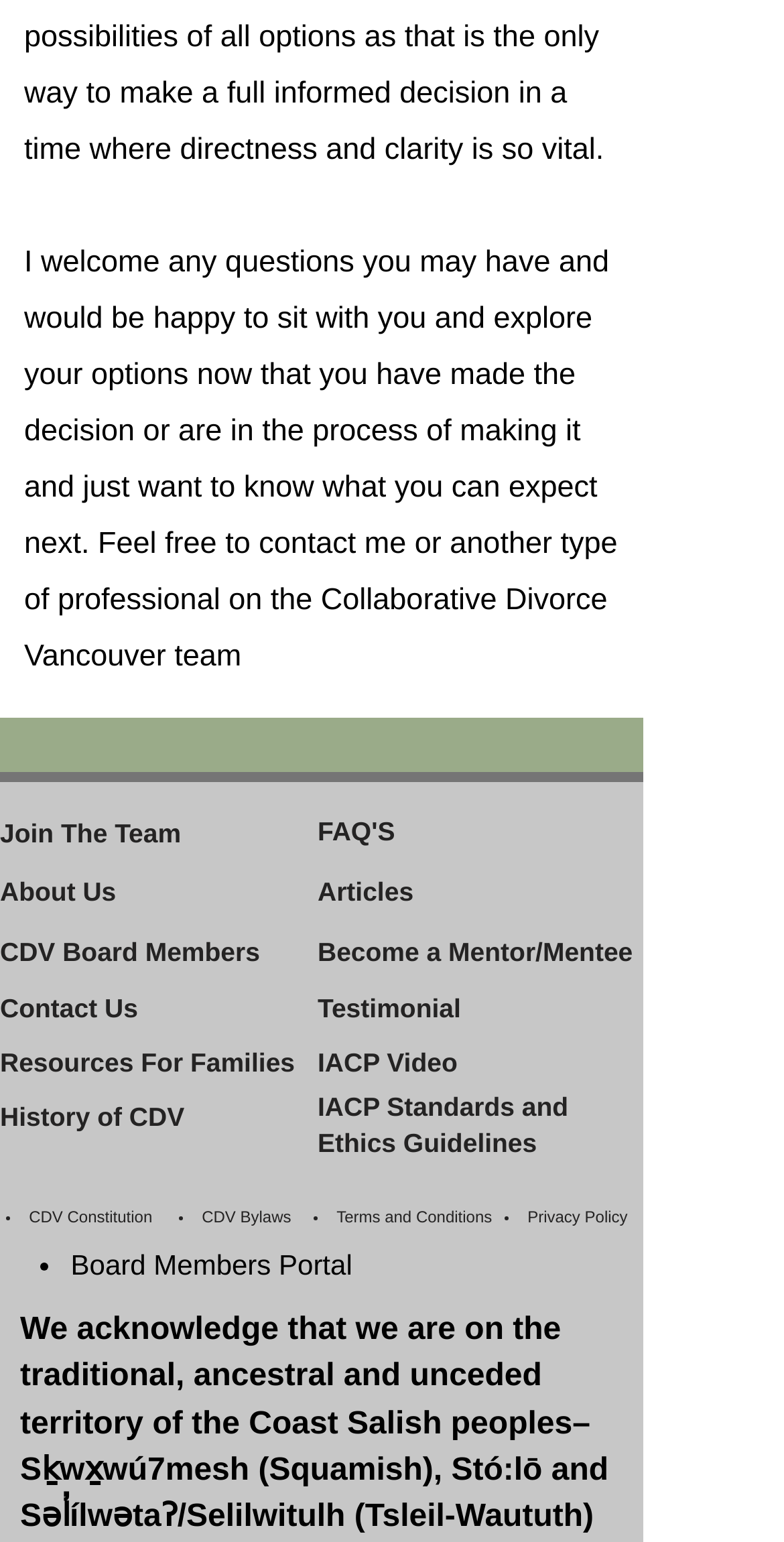Locate the bounding box coordinates of the element's region that should be clicked to carry out the following instruction: "View testimonials". The coordinates need to be four float numbers between 0 and 1, i.e., [left, top, right, bottom].

[0.405, 0.627, 0.815, 0.682]